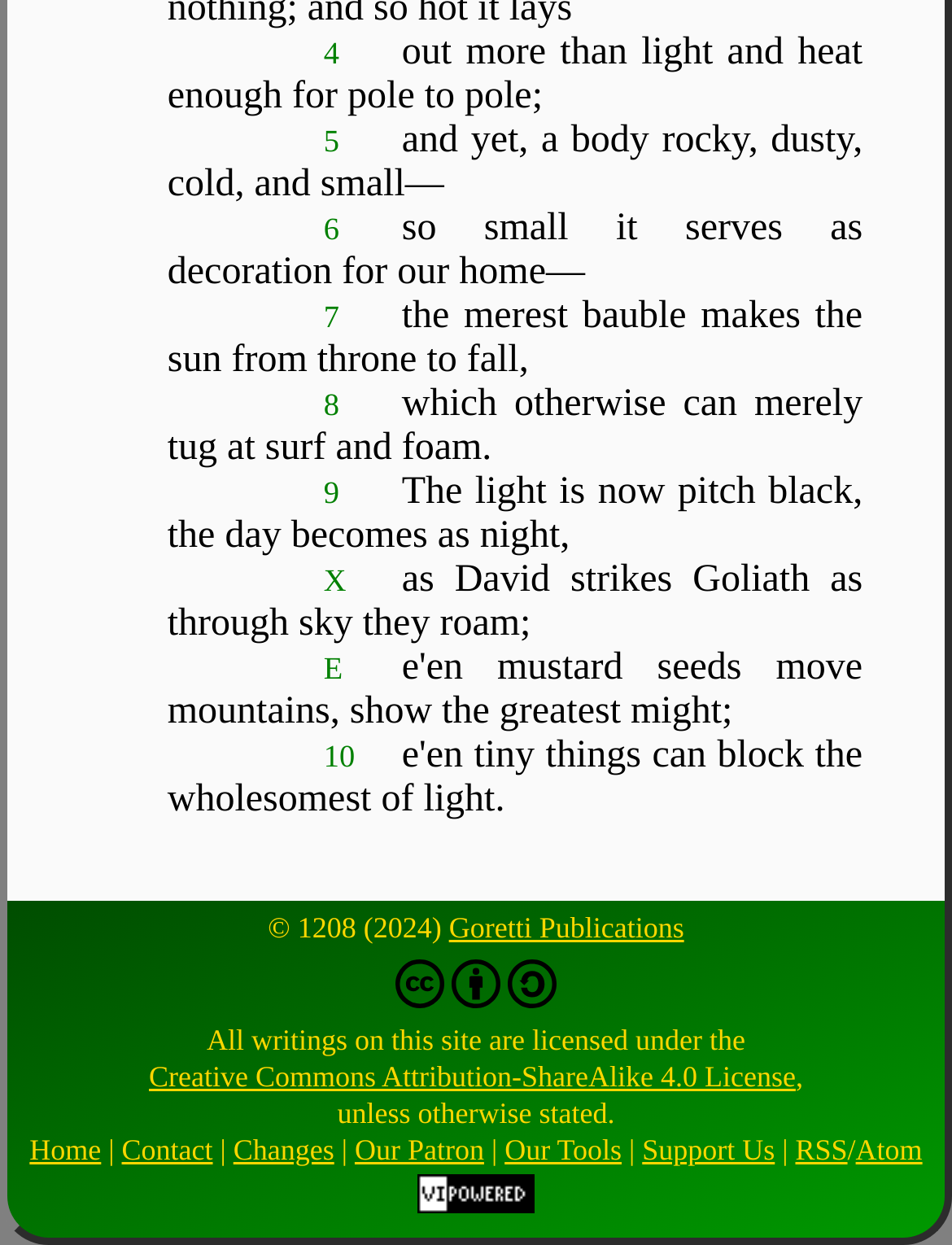How many links are there in the footer section?
Look at the image and respond with a one-word or short phrase answer.

9